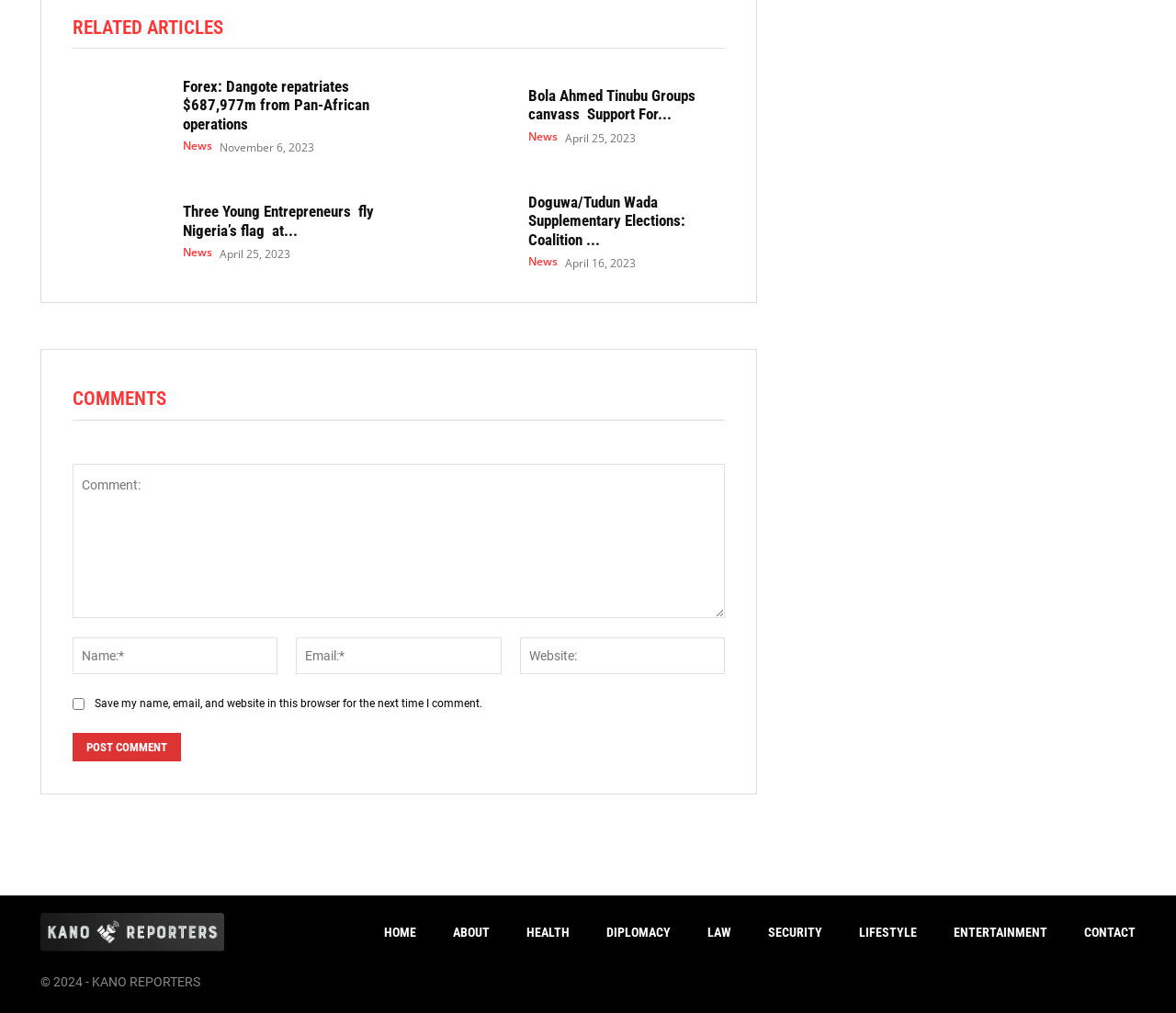From the webpage screenshot, predict the bounding box of the UI element that matches this description: "name="submit" value="Post Comment"".

[0.062, 0.724, 0.154, 0.752]